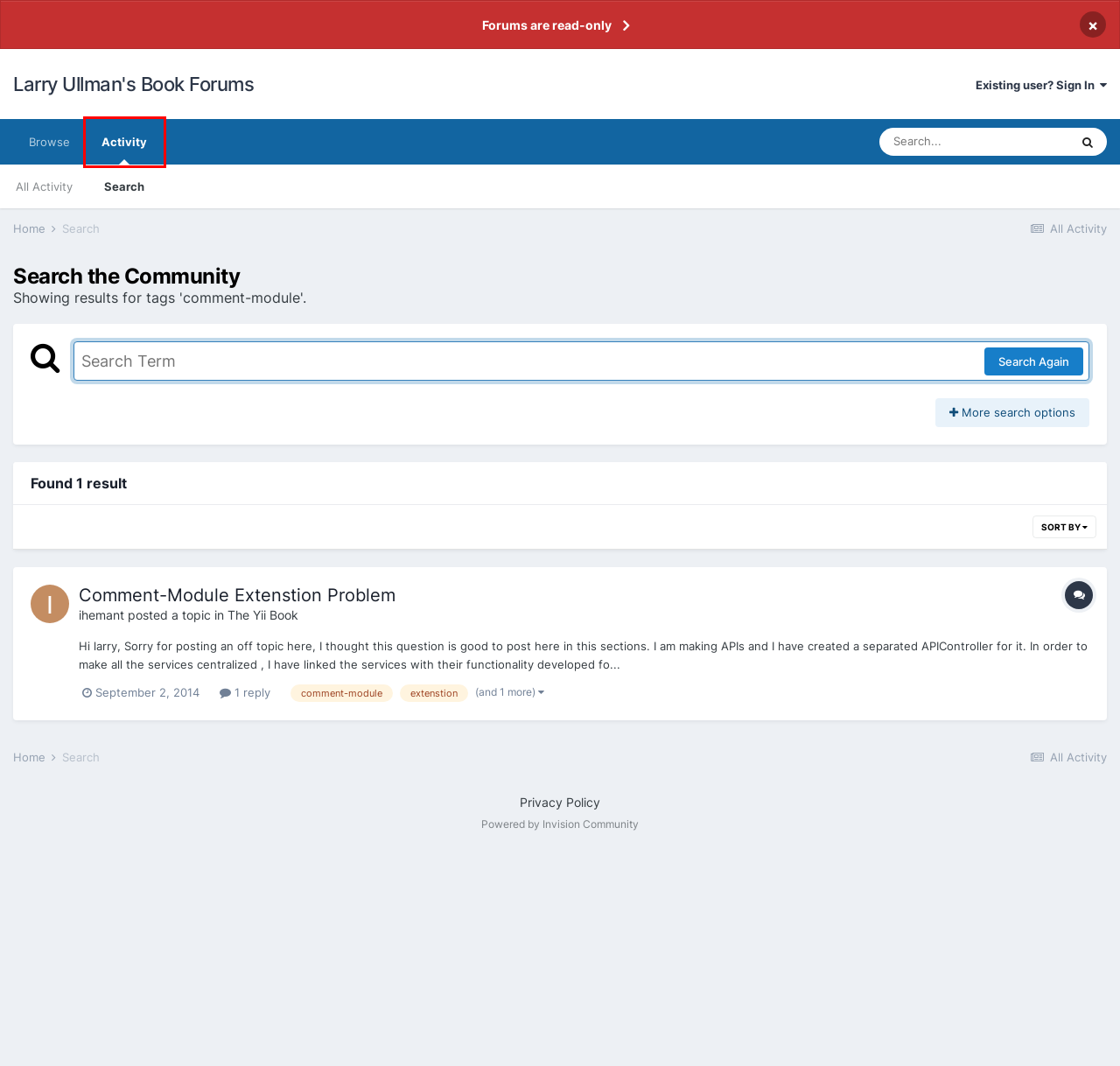Analyze the webpage screenshot with a red bounding box highlighting a UI element. Select the description that best matches the new webpage after clicking the highlighted element. Here are the options:
A. Forums - Larry Ullman's Book Forums
B. Forums are read-only - Larry Ullman's Book Forums
C. Advanced Search - Larry Ullman's Book Forums
D. All Activity - Larry Ullman's Book Forums
E. Sign In - Larry Ullman's Book Forums
F. Comment-Module Extenstion Problem - The Yii Book - Larry Ullman's Book Forums
G. ihemant - Larry Ullman's Book Forums
H. The Yii Book - Larry Ullman's Book Forums

D